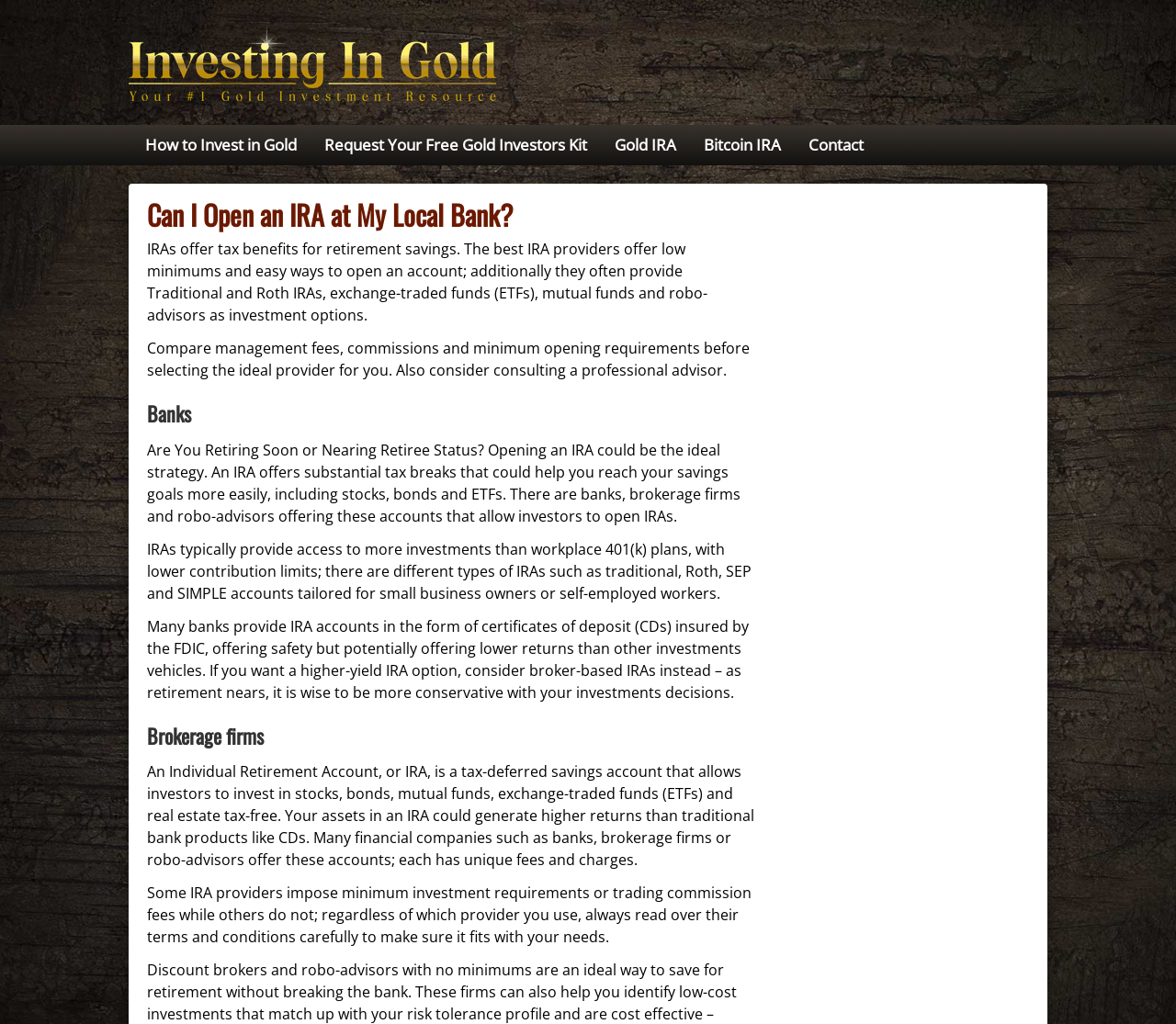What is the main topic of this webpage? Refer to the image and provide a one-word or short phrase answer.

Investing in gold